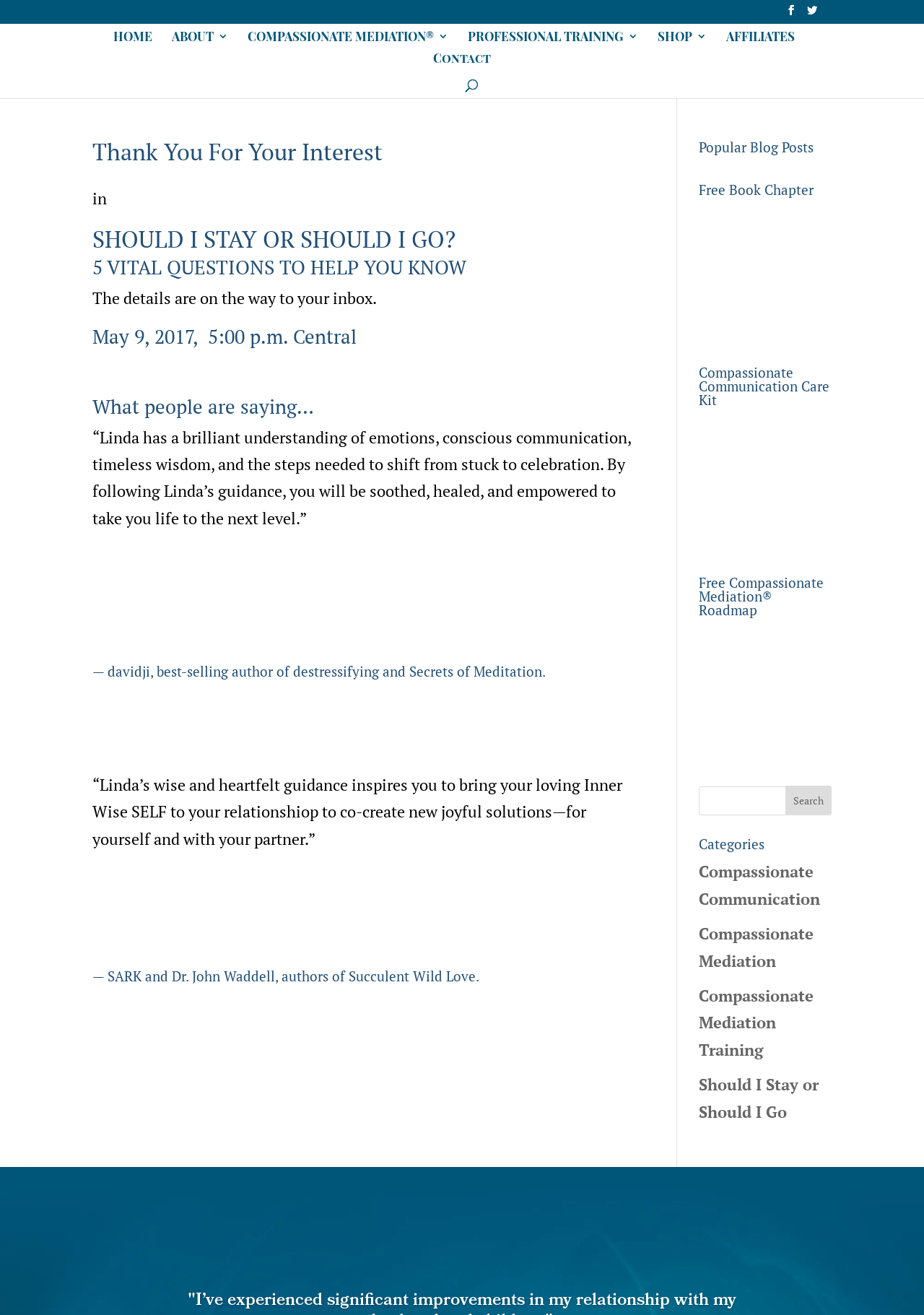Find the bounding box coordinates for the HTML element described in this sentence: "parent_node: Free Book Chapter". Provide the coordinates as four float numbers between 0 and 1, in the format [left, top, right, bottom].

[0.756, 0.243, 0.9, 0.259]